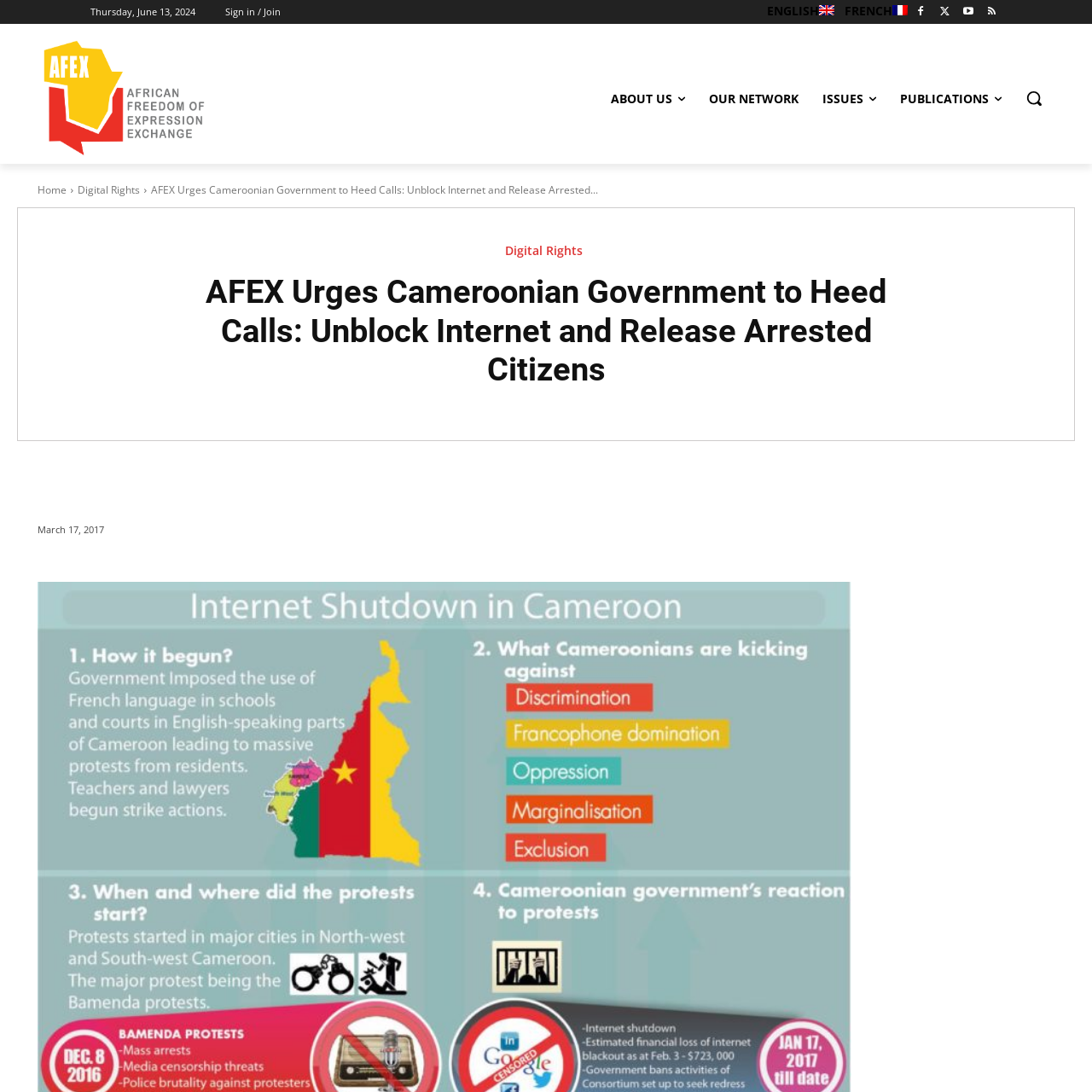Please indicate the bounding box coordinates of the element's region to be clicked to achieve the instruction: "Read the Digital Rights article". Provide the coordinates as four float numbers between 0 and 1, i.e., [left, top, right, bottom].

[0.458, 0.222, 0.538, 0.238]